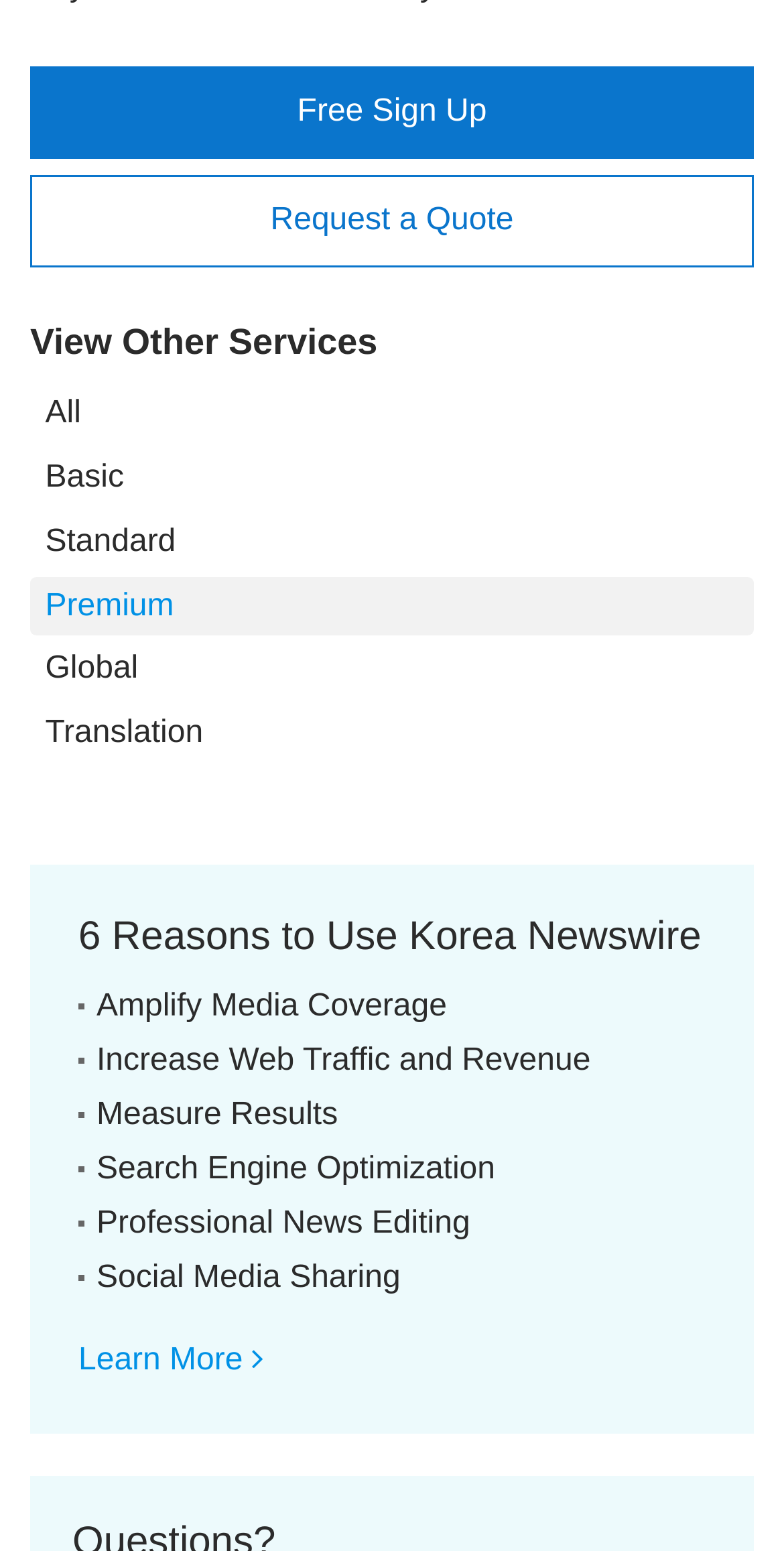Please locate the clickable area by providing the bounding box coordinates to follow this instruction: "Sign up for free".

[0.038, 0.043, 0.962, 0.103]